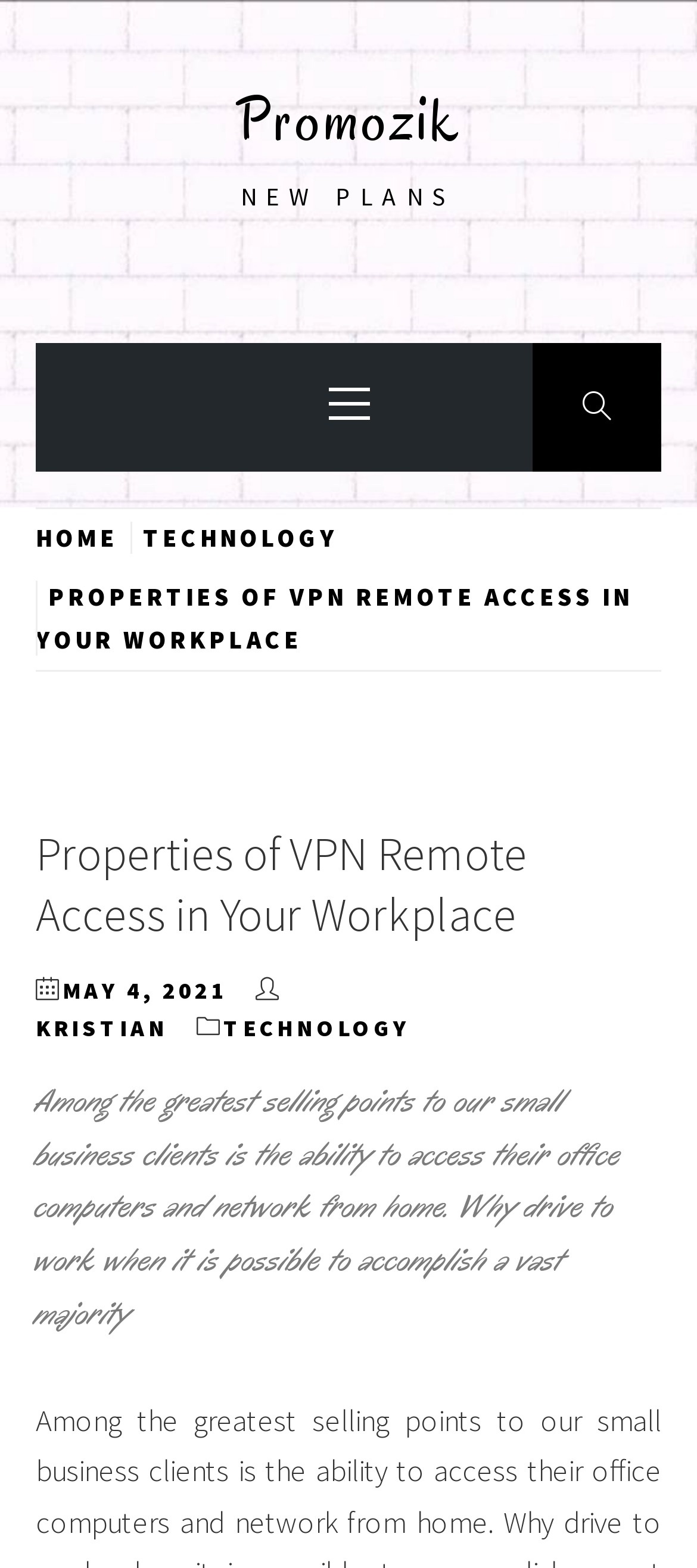Using the element description: "May 4, 2021May 6, 2021", determine the bounding box coordinates for the specified UI element. The coordinates should be four float numbers between 0 and 1, [left, top, right, bottom].

[0.09, 0.622, 0.326, 0.641]